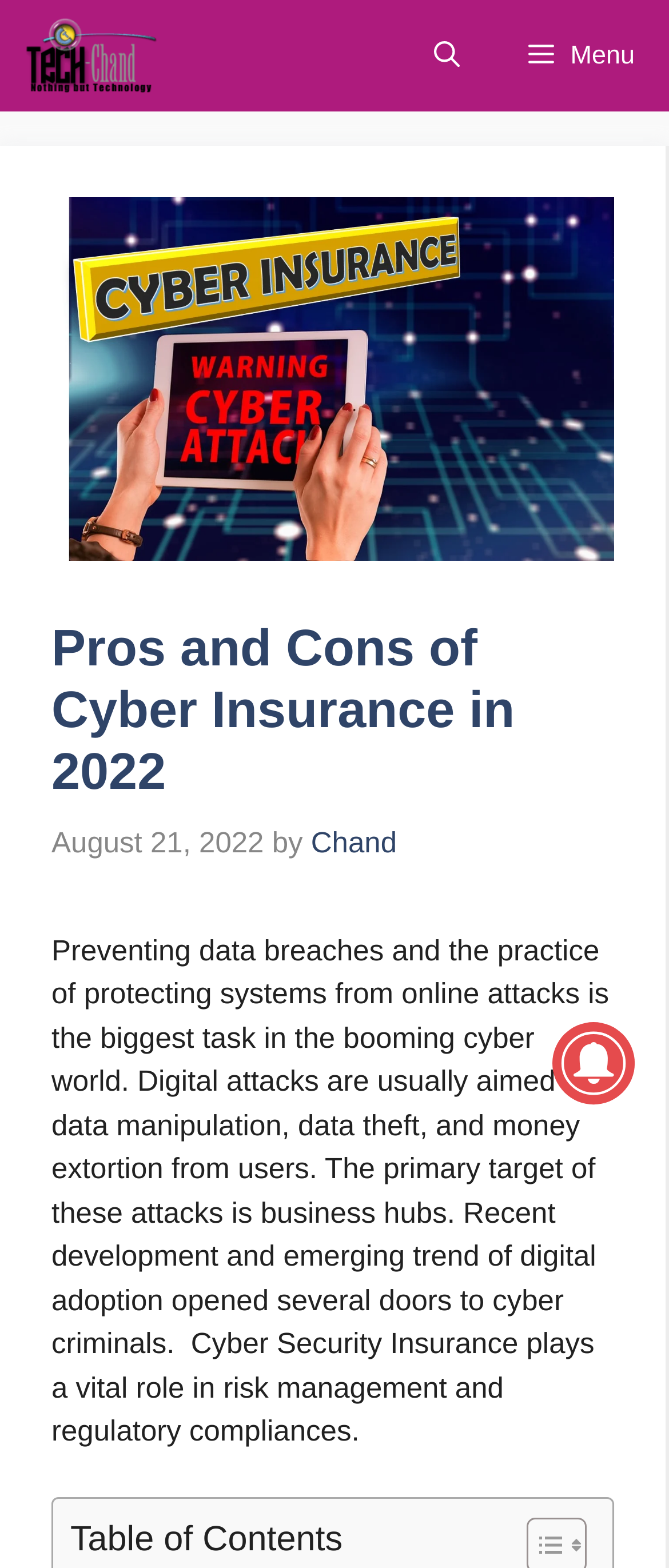What is the primary target of digital attacks?
Observe the image and answer the question with a one-word or short phrase response.

Business hubs